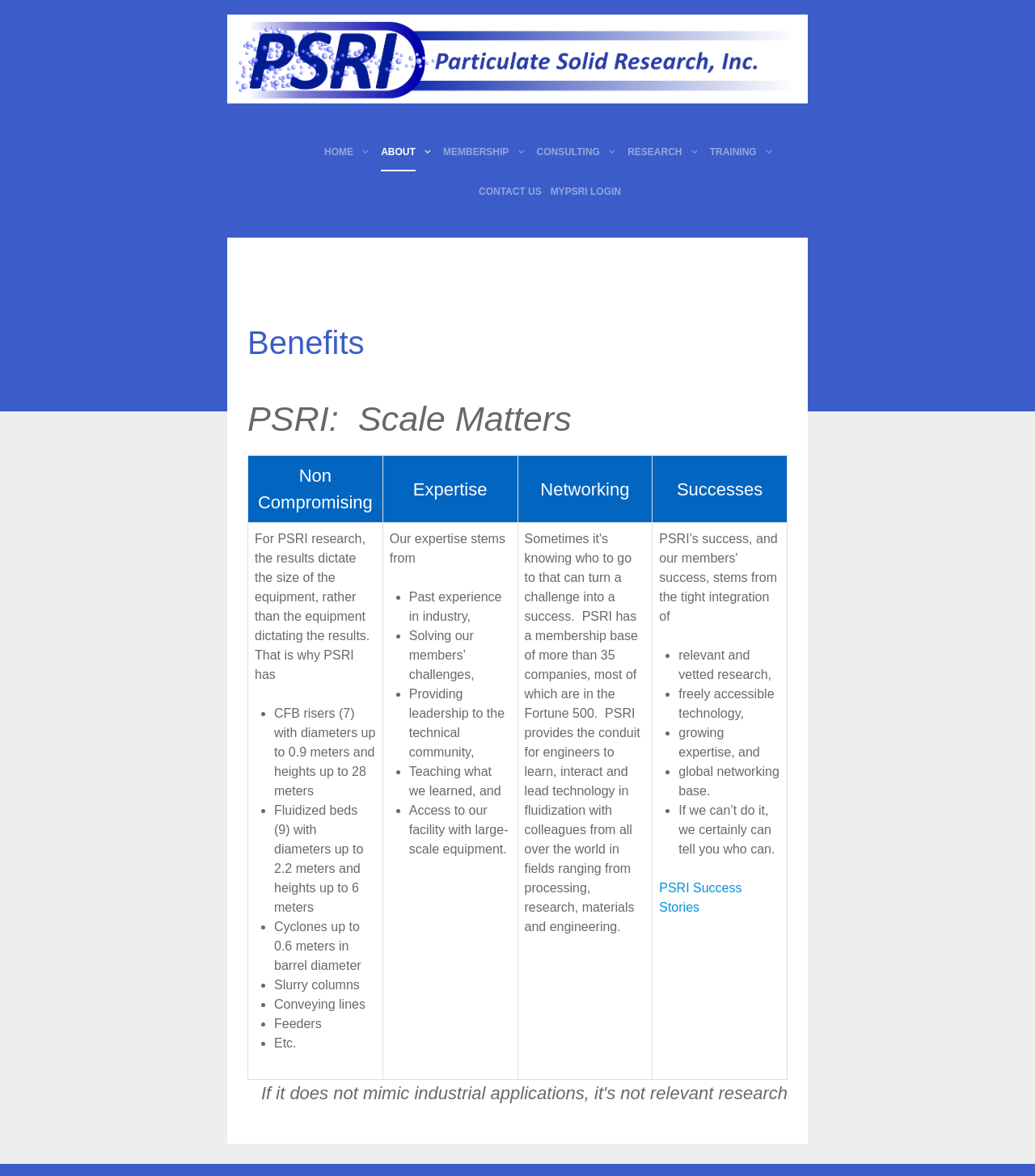Identify the bounding box of the HTML element described as: "PSRI Success Stories".

[0.637, 0.749, 0.717, 0.777]